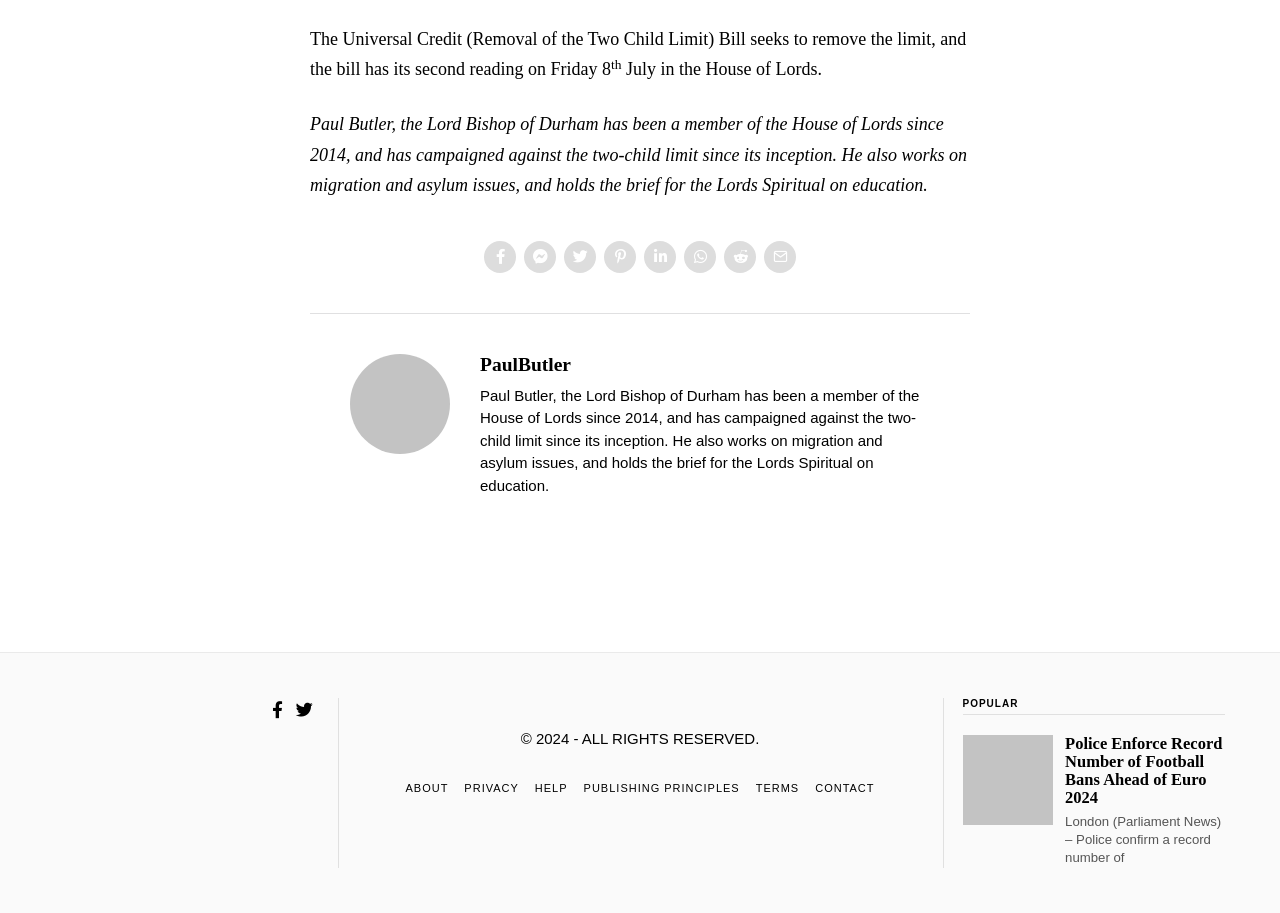How many social media links are present on the webpage?
Based on the screenshot, respond with a single word or phrase.

8